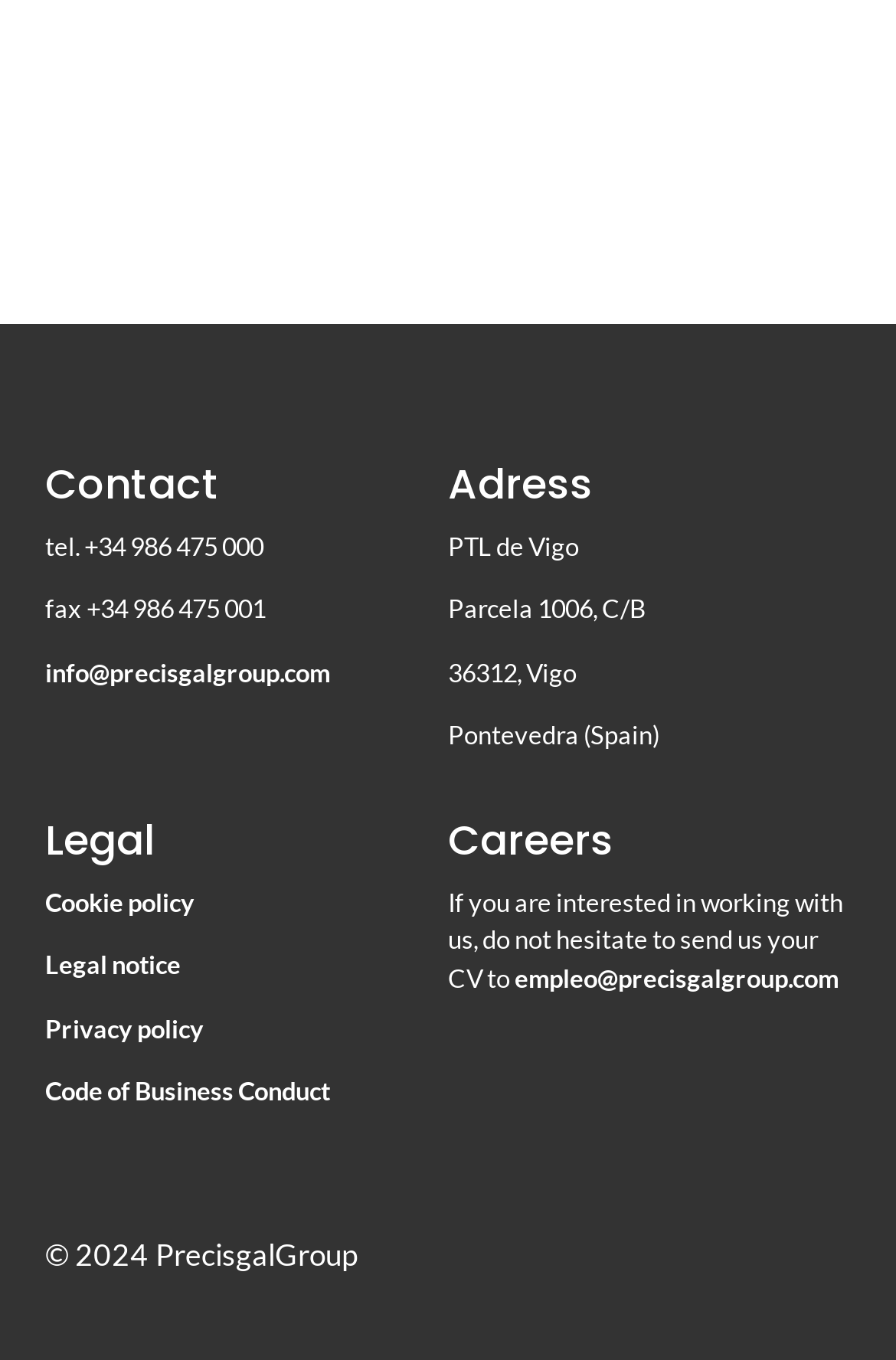Based on the element description info@precisgalgroup.com, identify the bounding box of the UI element in the given webpage screenshot. The coordinates should be in the format (top-left x, top-left y, bottom-right x, bottom-right y) and must be between 0 and 1.

[0.05, 0.483, 0.368, 0.505]